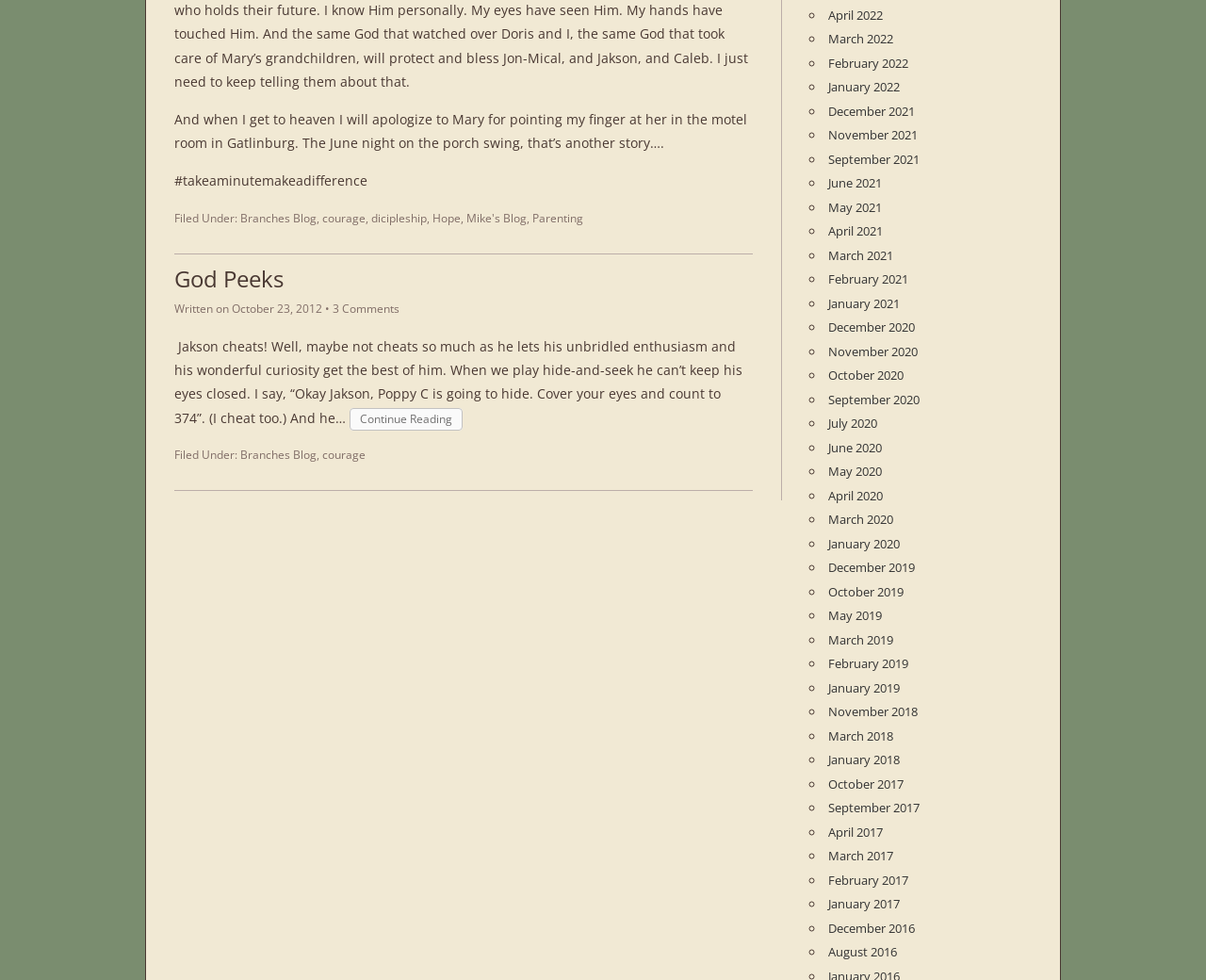Please provide the bounding box coordinates for the element that needs to be clicked to perform the instruction: "Continue reading the article". The coordinates must consist of four float numbers between 0 and 1, formatted as [left, top, right, bottom].

[0.29, 0.416, 0.384, 0.439]